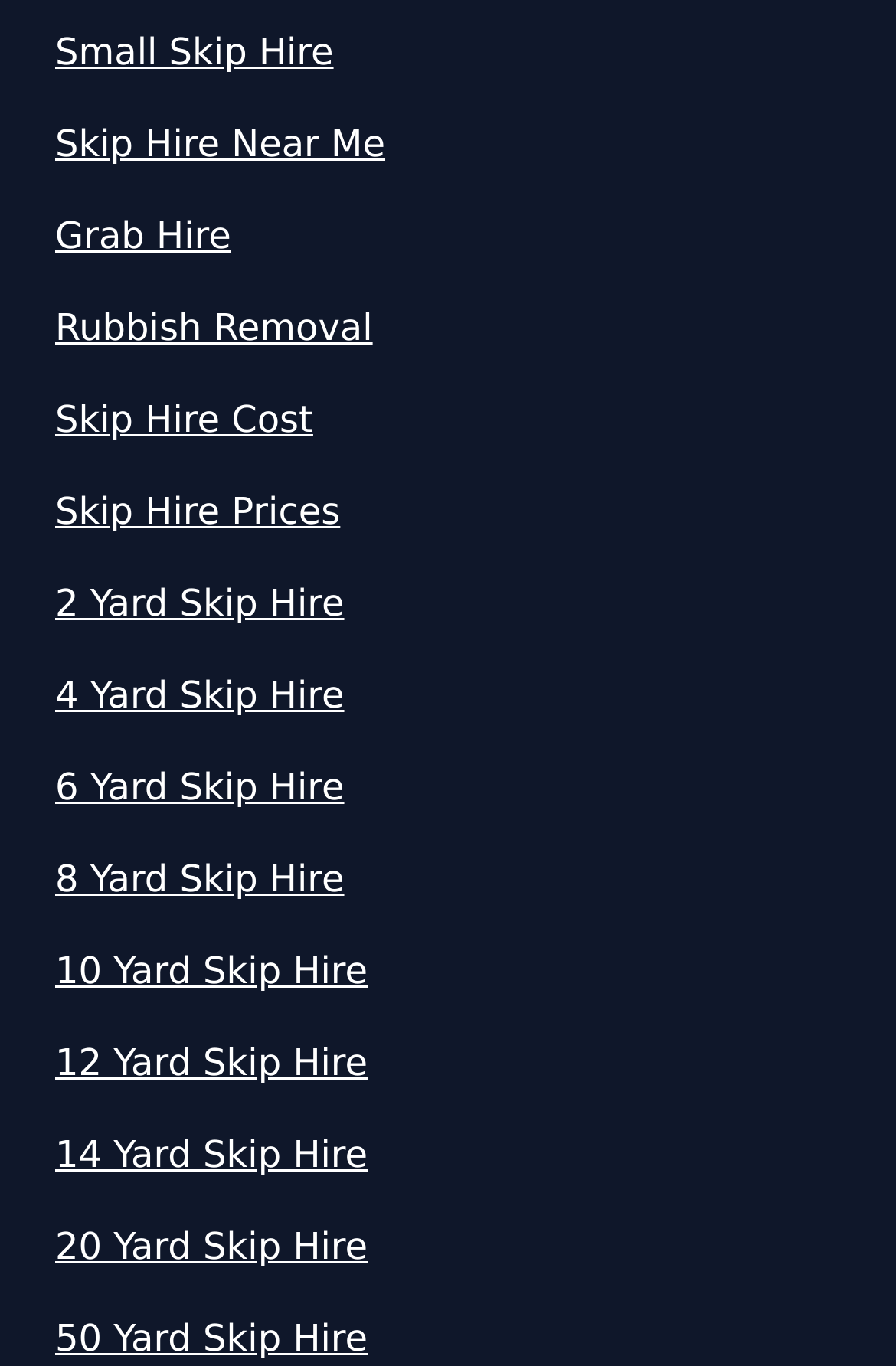Determine the bounding box coordinates of the region that needs to be clicked to achieve the task: "Learn about Rubbish Removal".

[0.062, 0.22, 0.938, 0.261]